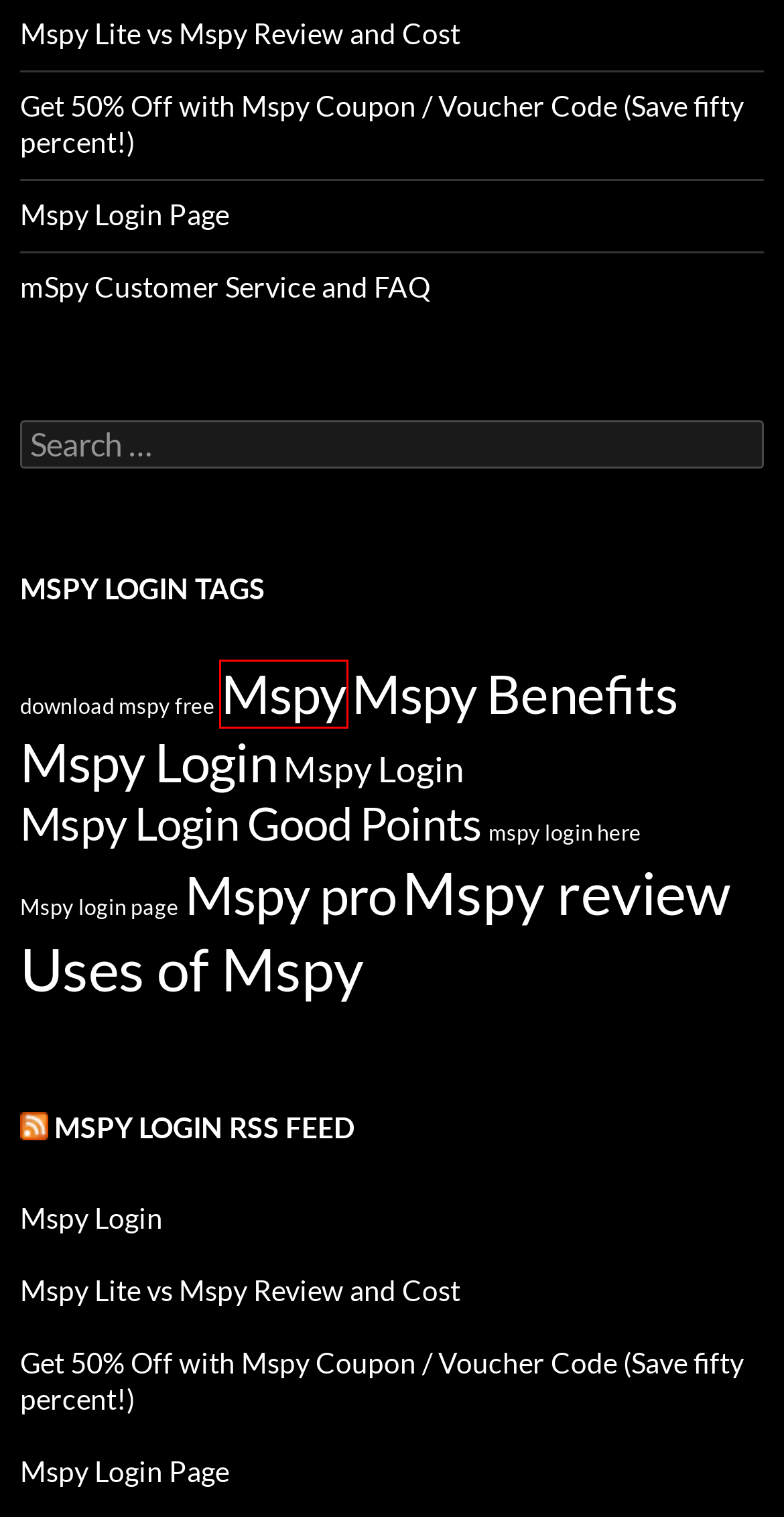You are given a screenshot of a webpage with a red rectangle bounding box around an element. Choose the best webpage description that matches the page after clicking the element in the bounding box. Here are the candidates:
A. Mspy review | Mspy Login
B. Mspy Login Page | Mspy Login
C. Mspy Login Good Points | Mspy Login
D. Mspy Login | Mspy Login
E. Mspy | Mspy Login
F. mspy login here | Mspy Login
G. download mspy free | Mspy Login
H. Uses of Mspy | Mspy Login

E